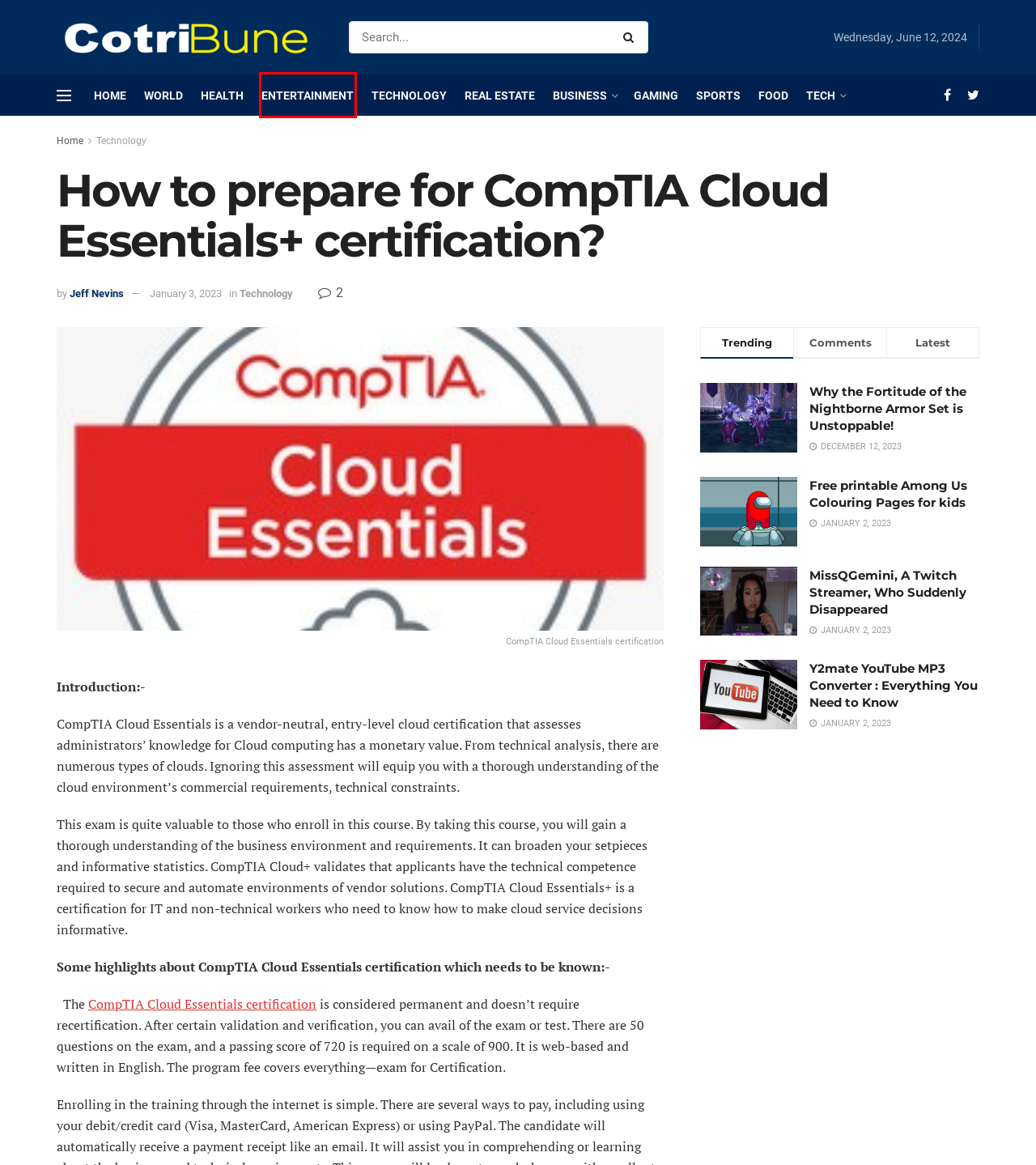Given a webpage screenshot with a red bounding box around a UI element, choose the webpage description that best matches the new webpage after clicking the element within the bounding box. Here are the candidates:
A. Real Estate Archives - Cotribune
B. Business Archives - Cotribune
C. MissQGemini, A Twitch Streamer, Who Suddenly Disappeared - Cotribune
D. Free printable Among Us Colouring Pages for kids - Cotribune
E. World Archives - Cotribune
F. Technology Archives - Cotribune
G. Sports Archives - Cotribune
H. Entertainment Archives - Cotribune

H